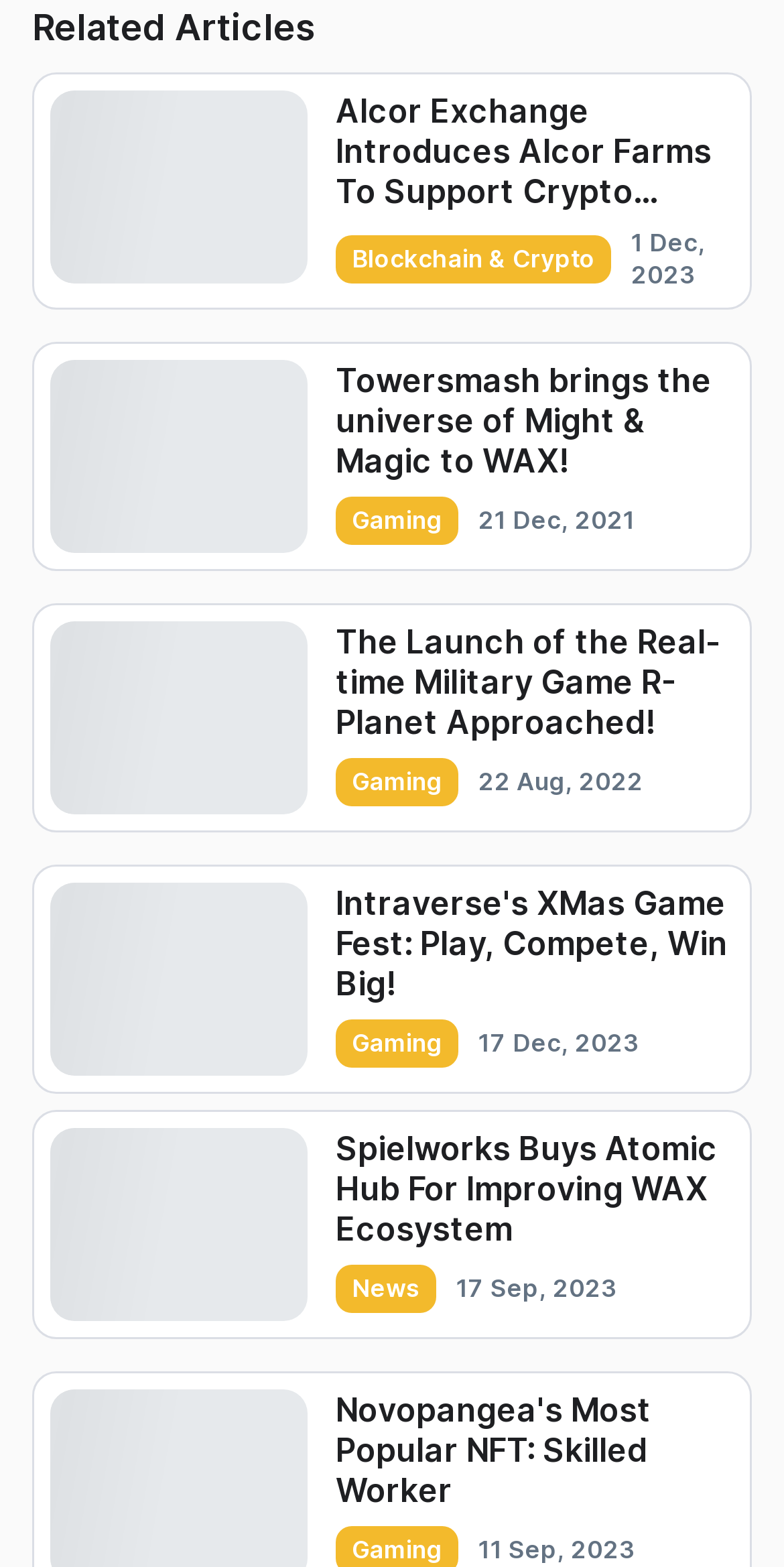Find the bounding box coordinates of the clickable element required to execute the following instruction: "View the 'Gaming' category". Provide the coordinates as four float numbers between 0 and 1, i.e., [left, top, right, bottom].

[0.428, 0.316, 0.585, 0.347]